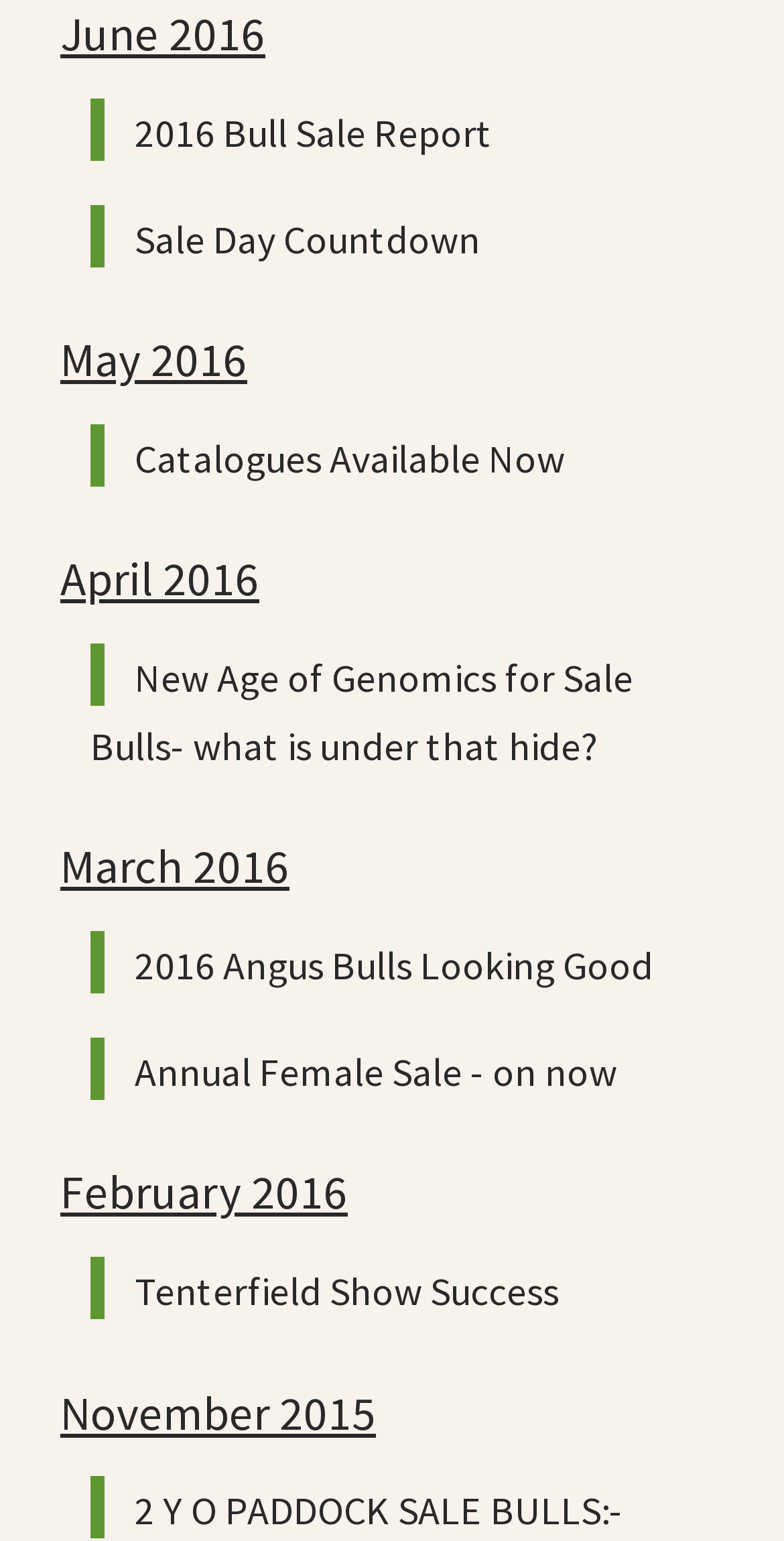What is the last link on the webpage?
Answer with a single word or phrase by referring to the visual content.

2 Y O PADDOCK SALE BULLS:-